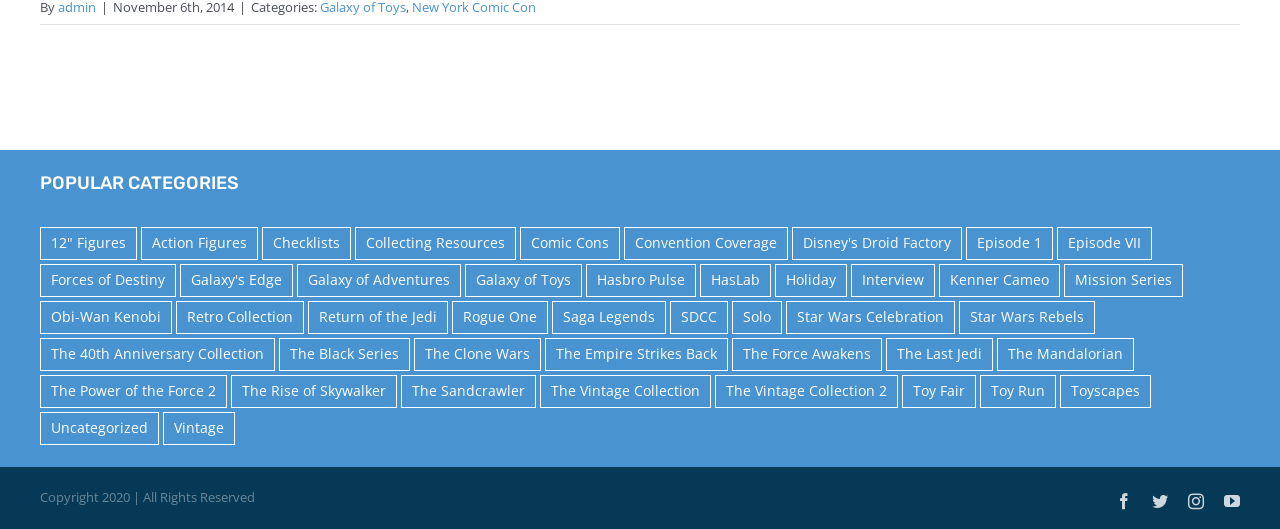Specify the bounding box coordinates of the region I need to click to perform the following instruction: "Read about The Mandalorian". The coordinates must be four float numbers in the range of 0 to 1, i.e., [left, top, right, bottom].

[0.779, 0.639, 0.886, 0.701]